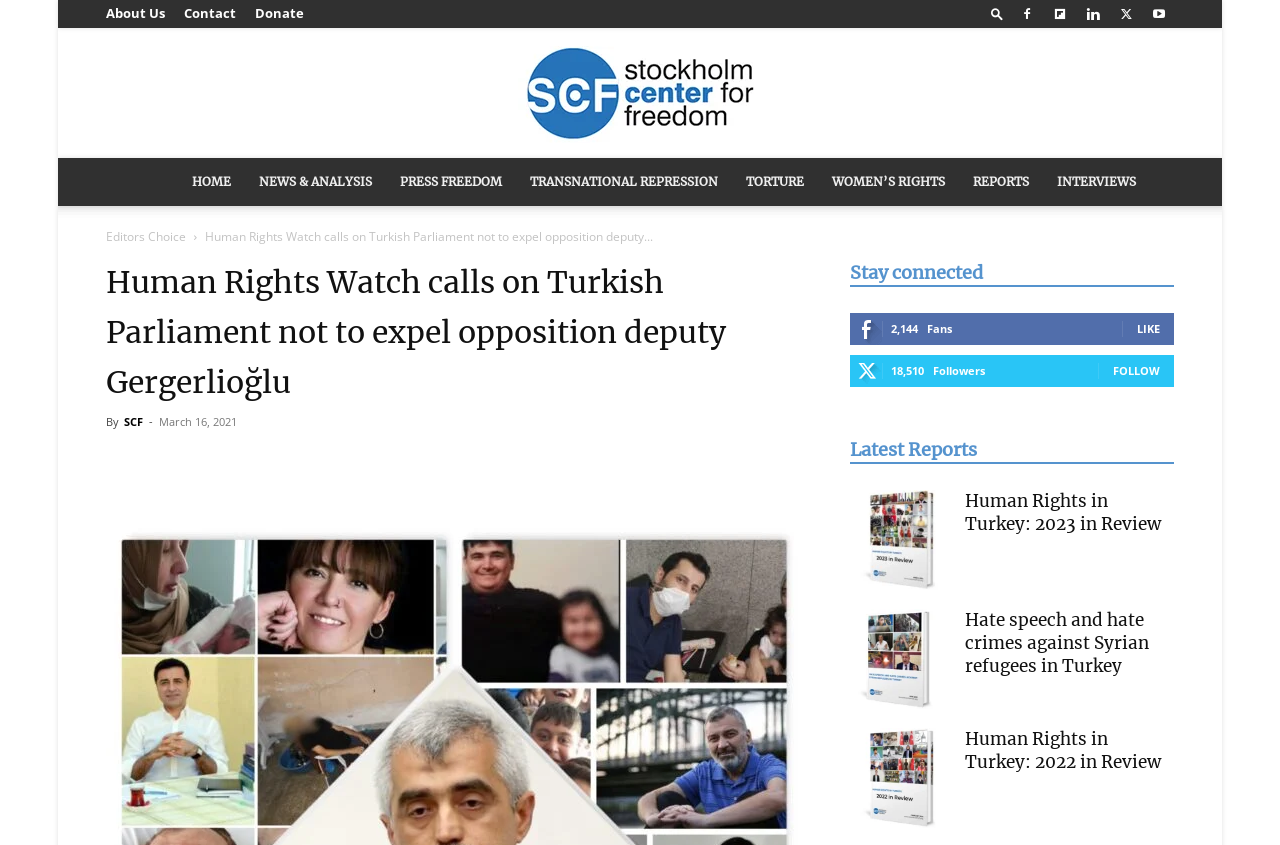Please determine the bounding box coordinates of the element to click on in order to accomplish the following task: "Click on the 'About Us' link". Ensure the coordinates are four float numbers ranging from 0 to 1, i.e., [left, top, right, bottom].

[0.083, 0.005, 0.129, 0.026]